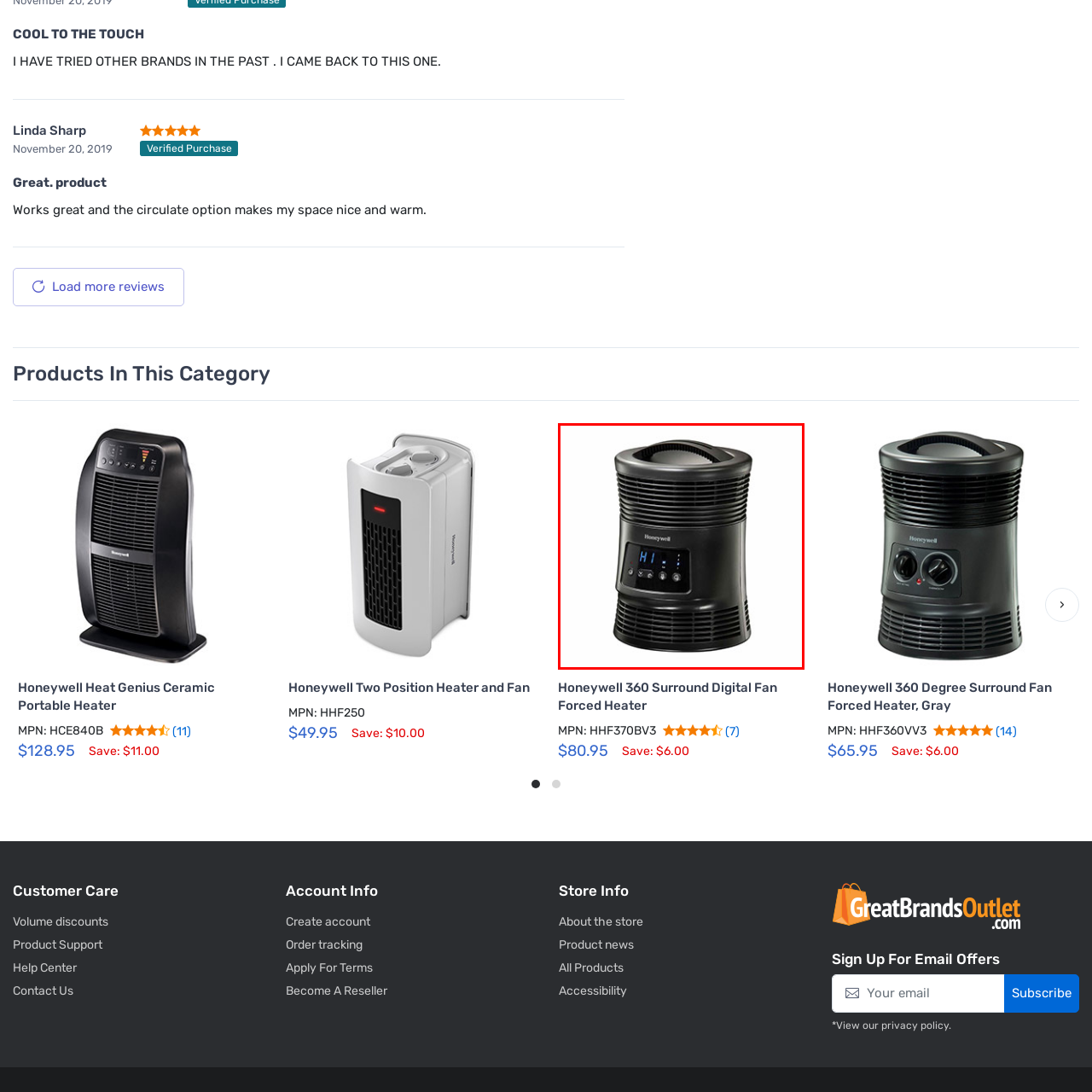What is the shape of the heater?
Look at the image within the red bounding box and provide a single word or phrase as an answer.

Rounded